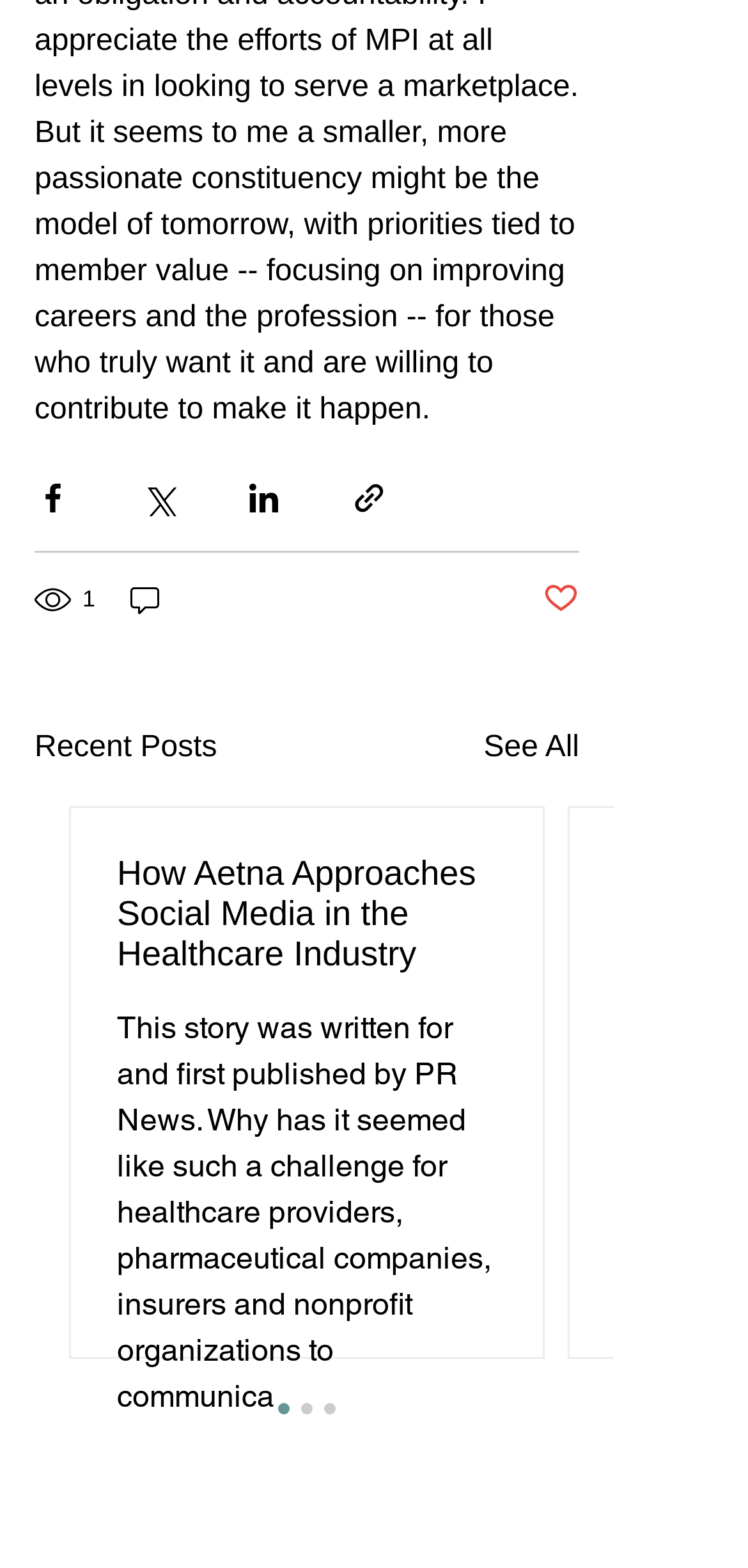Using the information in the image, give a comprehensive answer to the question: 
What is the number of views for the first post?

I found the answer by looking at the generic element '1 view' which is a child of the Root Element and has a bounding box coordinate of [0.046, 0.369, 0.133, 0.395]. This element is likely to be indicating the number of views for the first post.